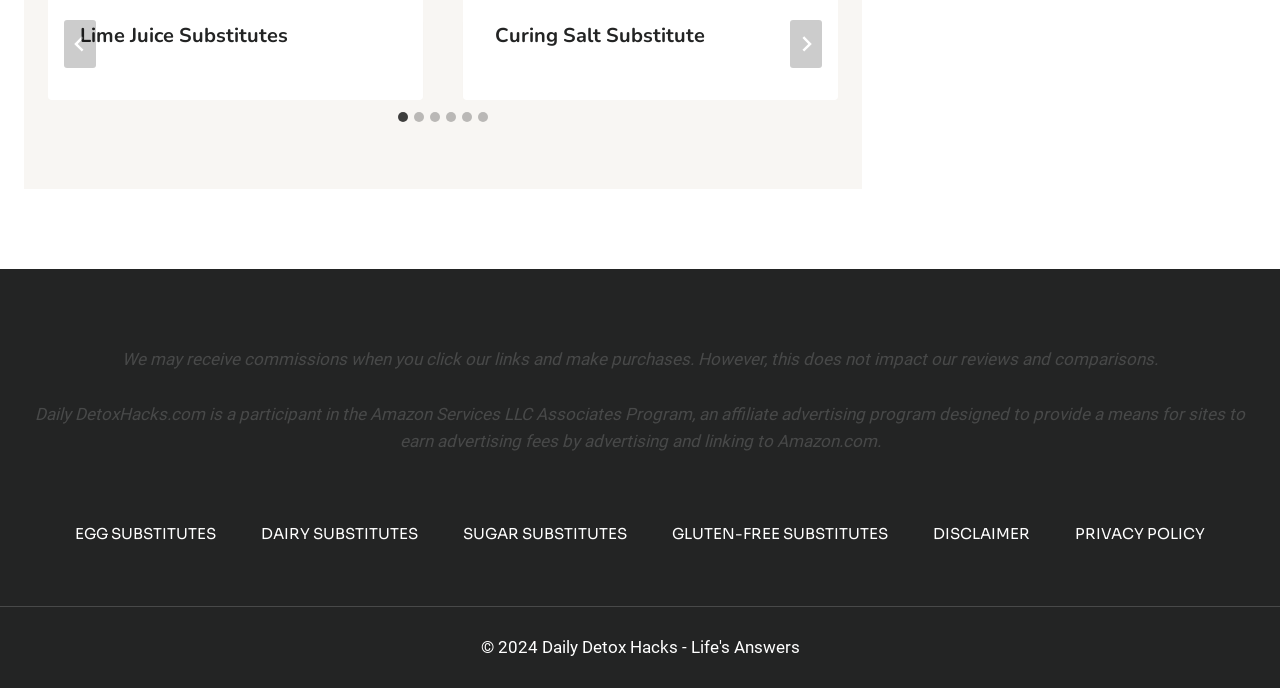What is the affiliate program mentioned on the webpage?
Please respond to the question with a detailed and well-explained answer.

The webpage contains a static text element that mentions the website's participation in the Amazon Services LLC Associates Program, which is an affiliate advertising program designed to provide a means for sites to earn advertising fees by advertising and linking to Amazon.com.